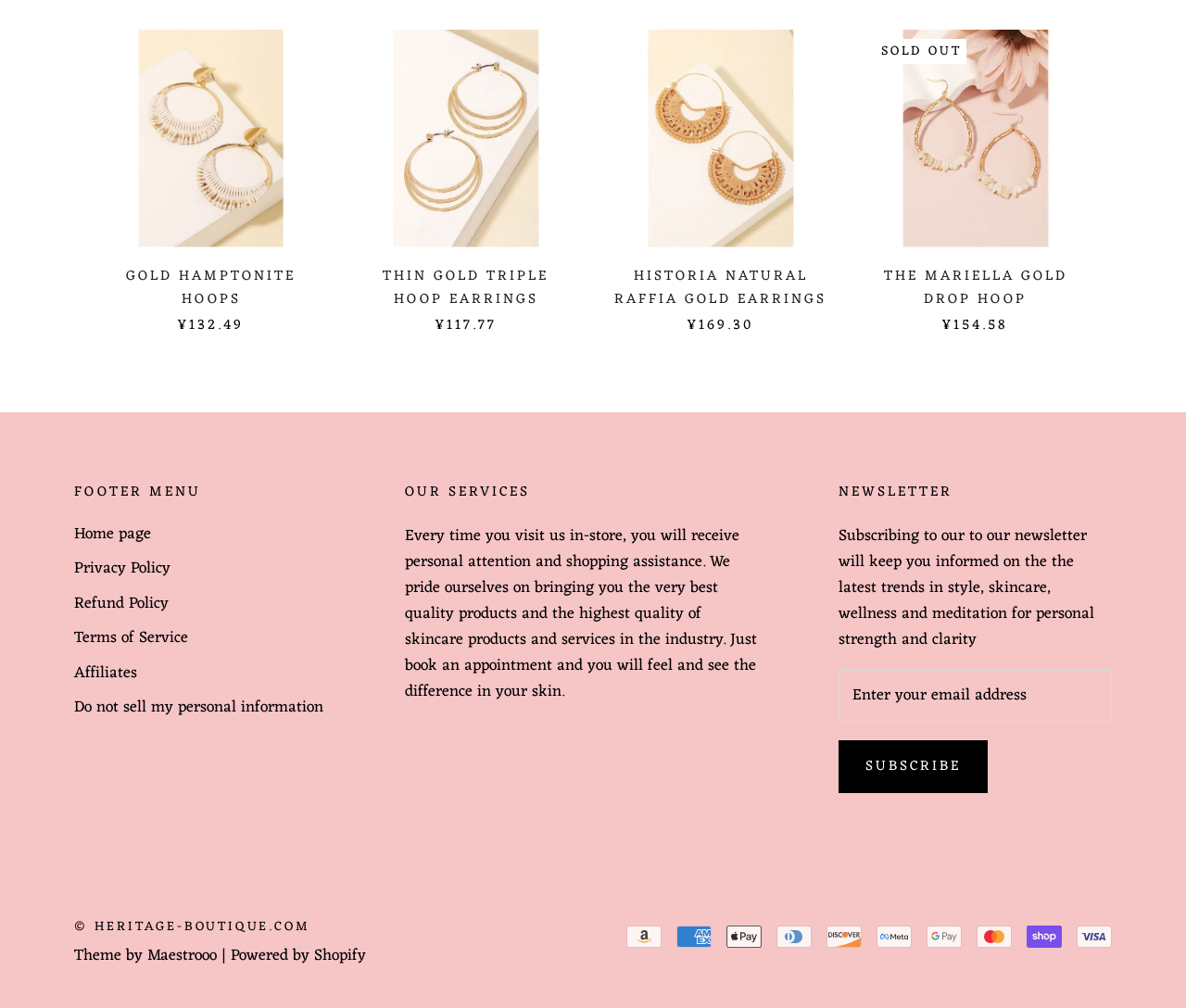Consider the image and give a detailed and elaborate answer to the question: 
What is the theme of the website provided by?

I found the theme provider of the website by looking at the footer section, where it says 'Theme by Maestrooo'.